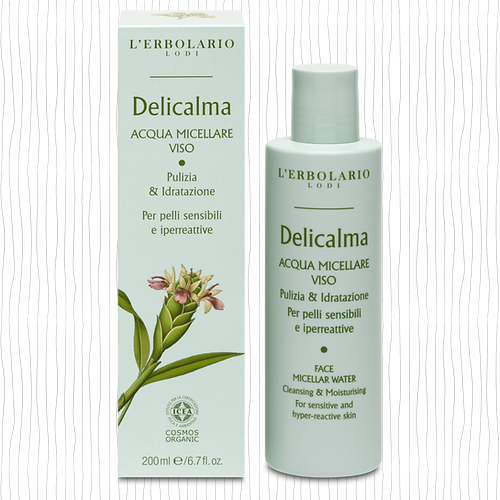What is the purpose of the Delicalma Face Micellar Water?
Answer the question with just one word or phrase using the image.

Cleansing and moisturizing